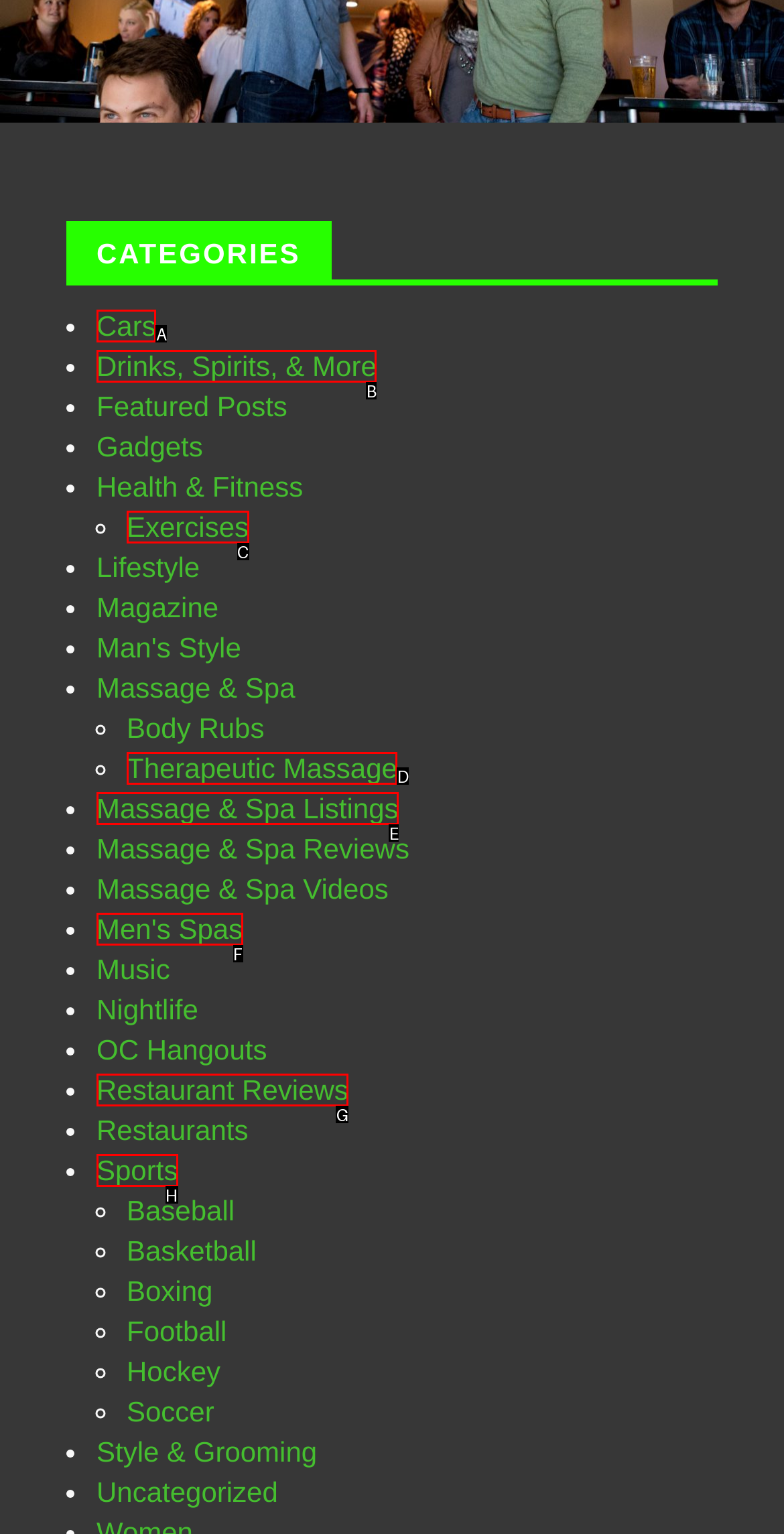Identify which option matches the following description: Cars
Answer by giving the letter of the correct option directly.

A